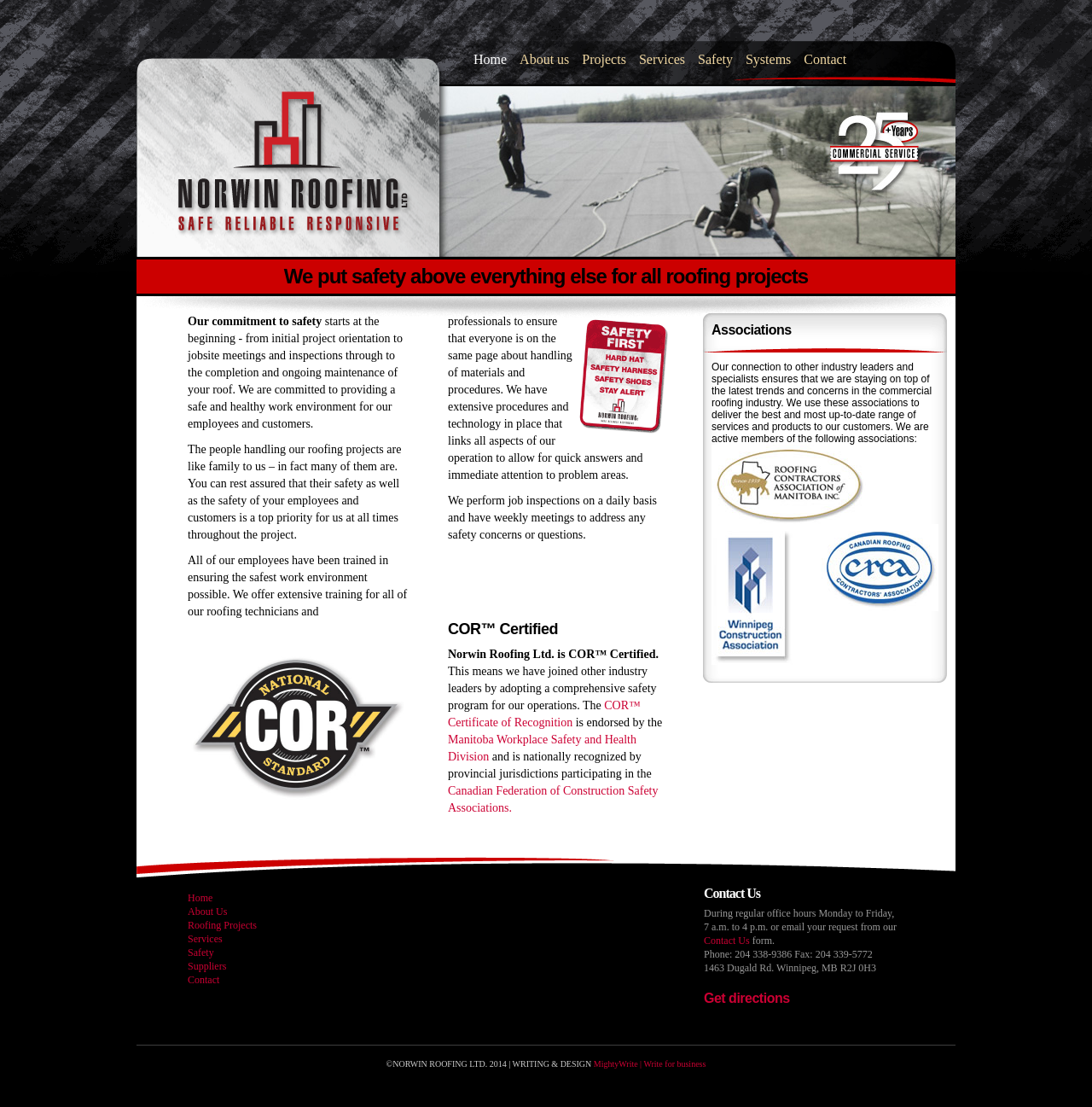What is the main heading displayed on the webpage? Please provide the text.

We put safety above everything else for all roofing projects